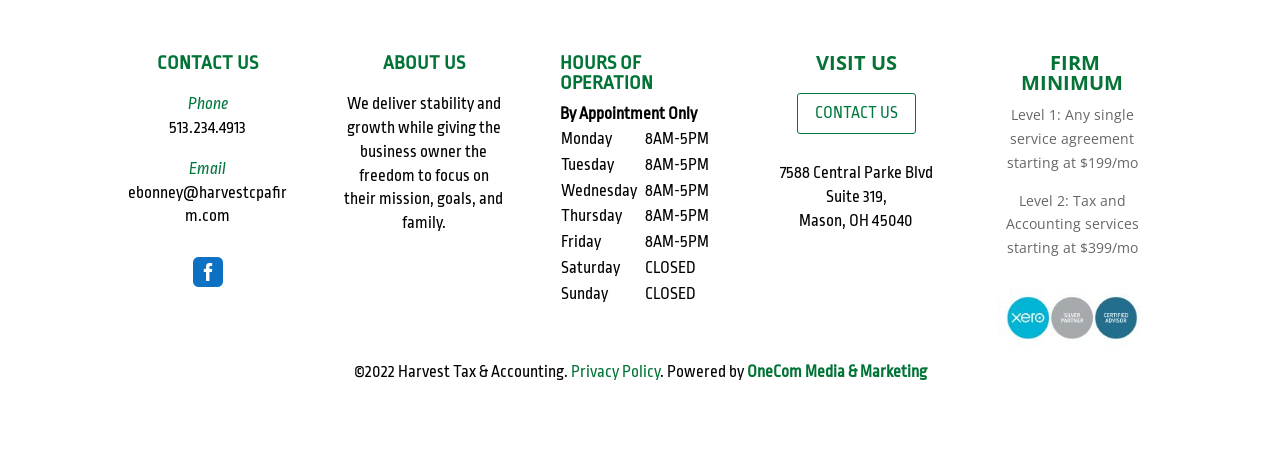What is the copyright year of the website?
Kindly offer a comprehensive and detailed response to the question.

I found the copyright year by looking at the footer of the website, where it is listed as '©2022 Harvest Tax & Accounting'.